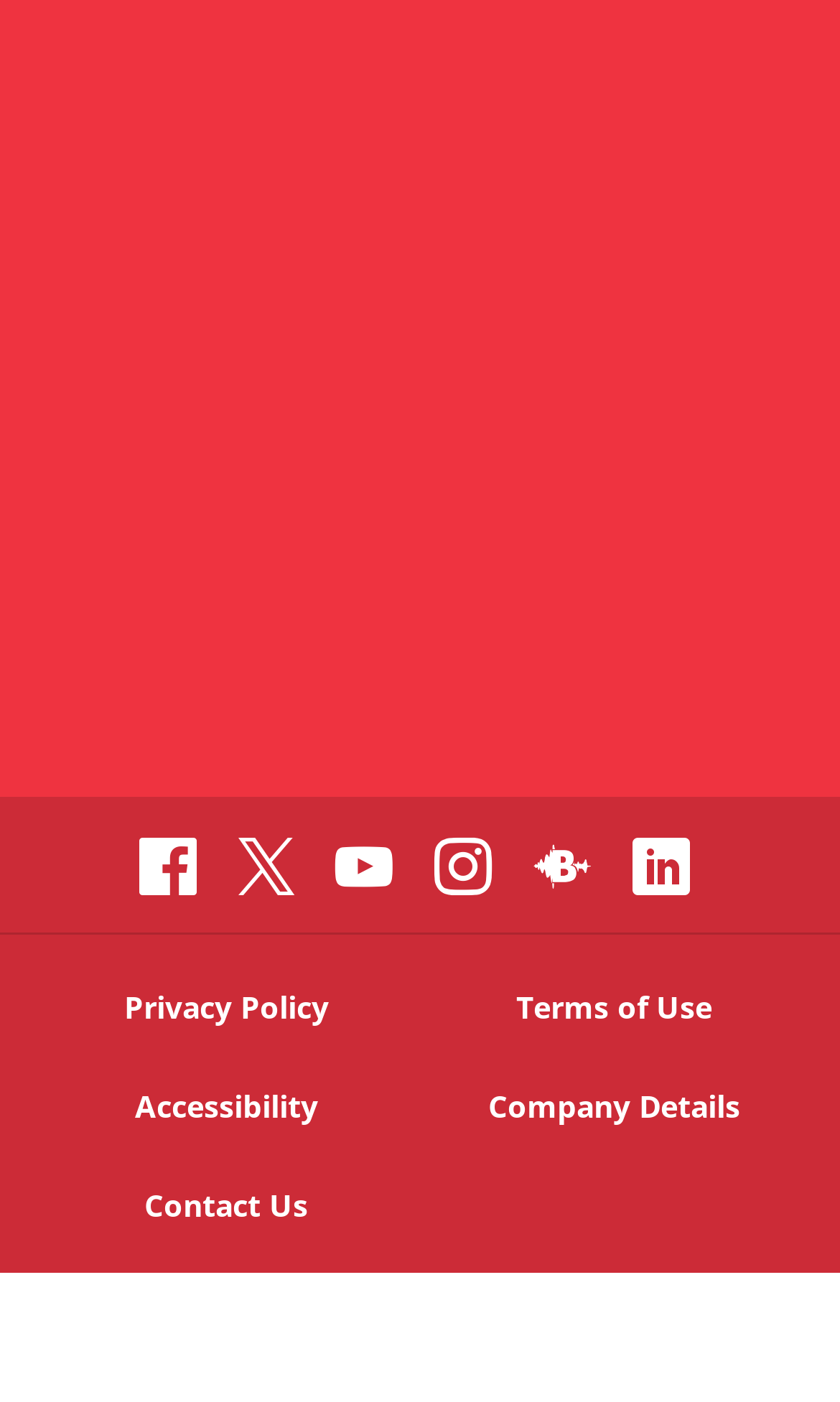What is the first social link?
Please use the visual content to give a single word or phrase answer.

Facebook